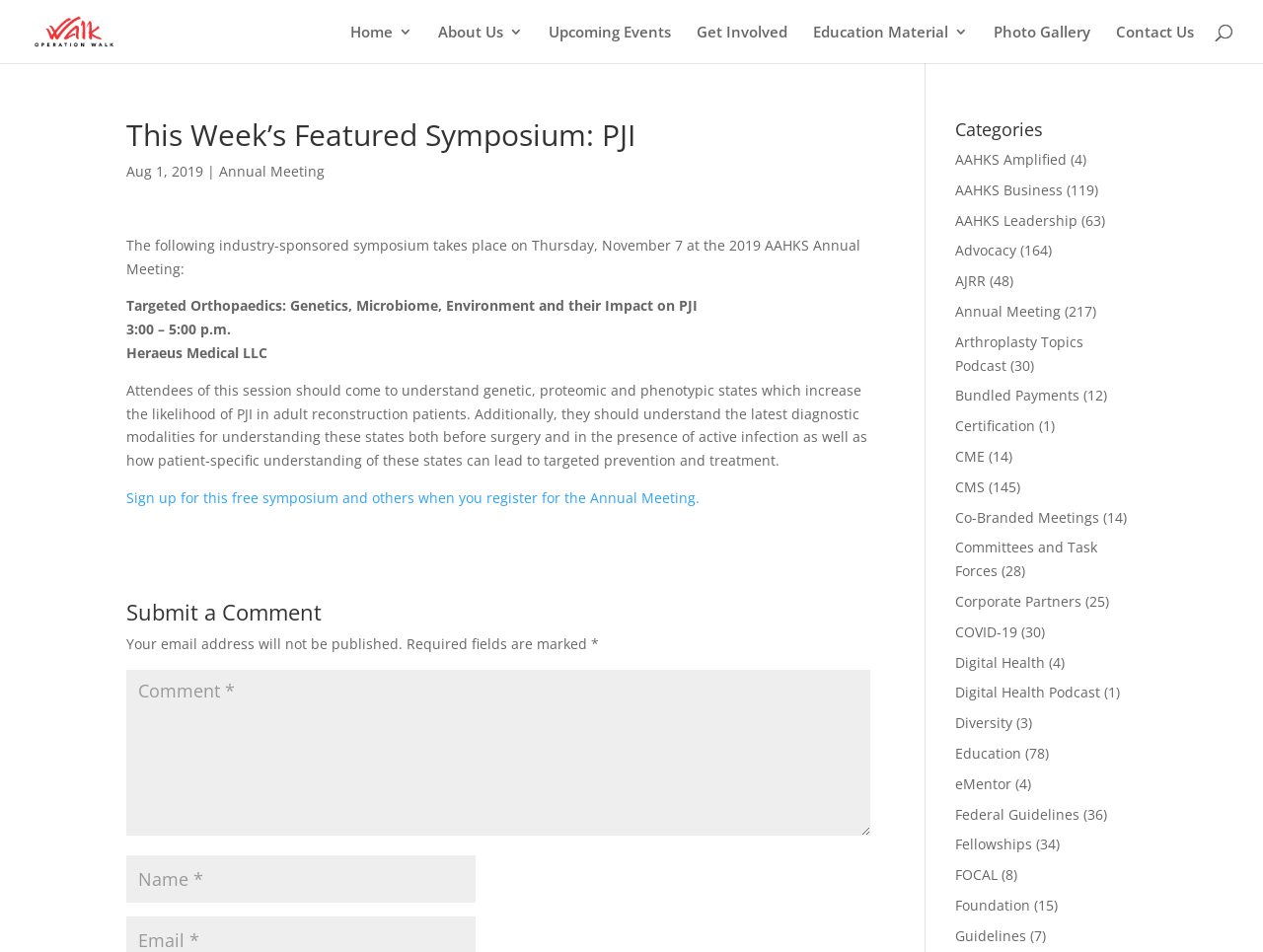Describe every aspect of the webpage in a detailed manner.

The webpage appears to be a symposium webpage for Operation Walk Global, with a focus on the 2019 AAHKS Annual Meeting. At the top, there is a logo and a navigation menu with links to "Home", "About Us", "Upcoming Events", "Get Involved", and "Photo Gallery". 

Below the navigation menu, there is a heading that reads "This Week's Featured Symposium: PJI" followed by a brief description of the symposium, including the date, time, and location. The symposium is titled "Targeted Orthopaedics: Genetics, Microbiome, Environment and their Impact on PJI" and is sponsored by Heraeus Medical LLC. 

There is a paragraph of text that describes the objectives of the symposium, including understanding genetic, proteomic, and phenotypic states that increase the likelihood of PJI in adult reconstruction patients. The text also mentions the latest diagnostic modalities for understanding these states and how patient-specific understanding can lead to targeted prevention and treatment.

A link is provided to sign up for the symposium and others when registering for the Annual Meeting. 

On the right side of the page, there is a section titled "Categories" with links to various categories, including "AAHKS Amplified", "AAHKS Business", "AAHKS Leadership", "Advocacy", and many others. Each category has a number in parentheses, indicating the number of posts or articles within that category.

At the bottom of the page, there is a comment section where users can submit their comments. The section includes fields for name, email, and comment, with an indication that the email address will not be published.